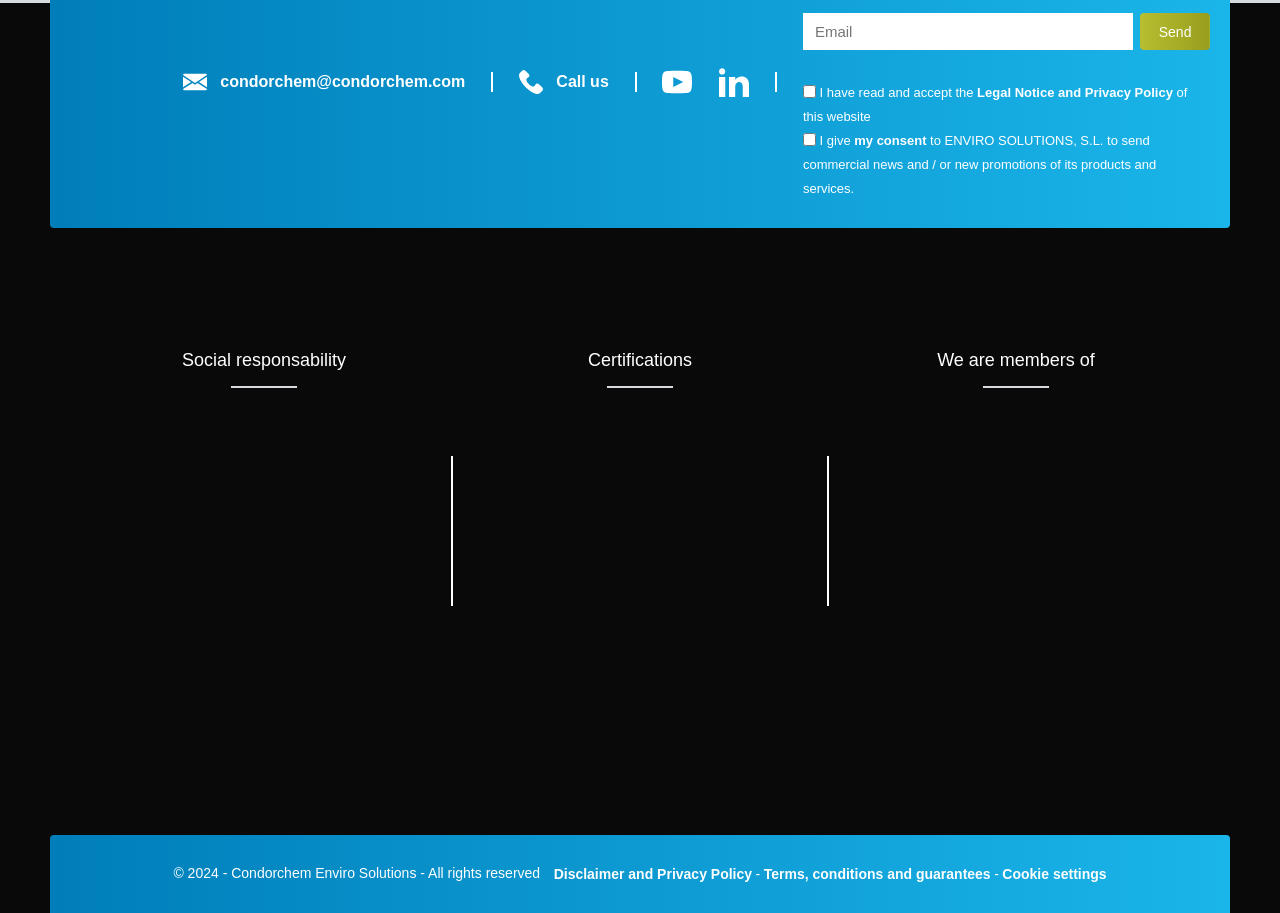Extract the bounding box of the UI element described as: "alt="eqa certificate"".

[0.501, 0.441, 0.593, 0.525]